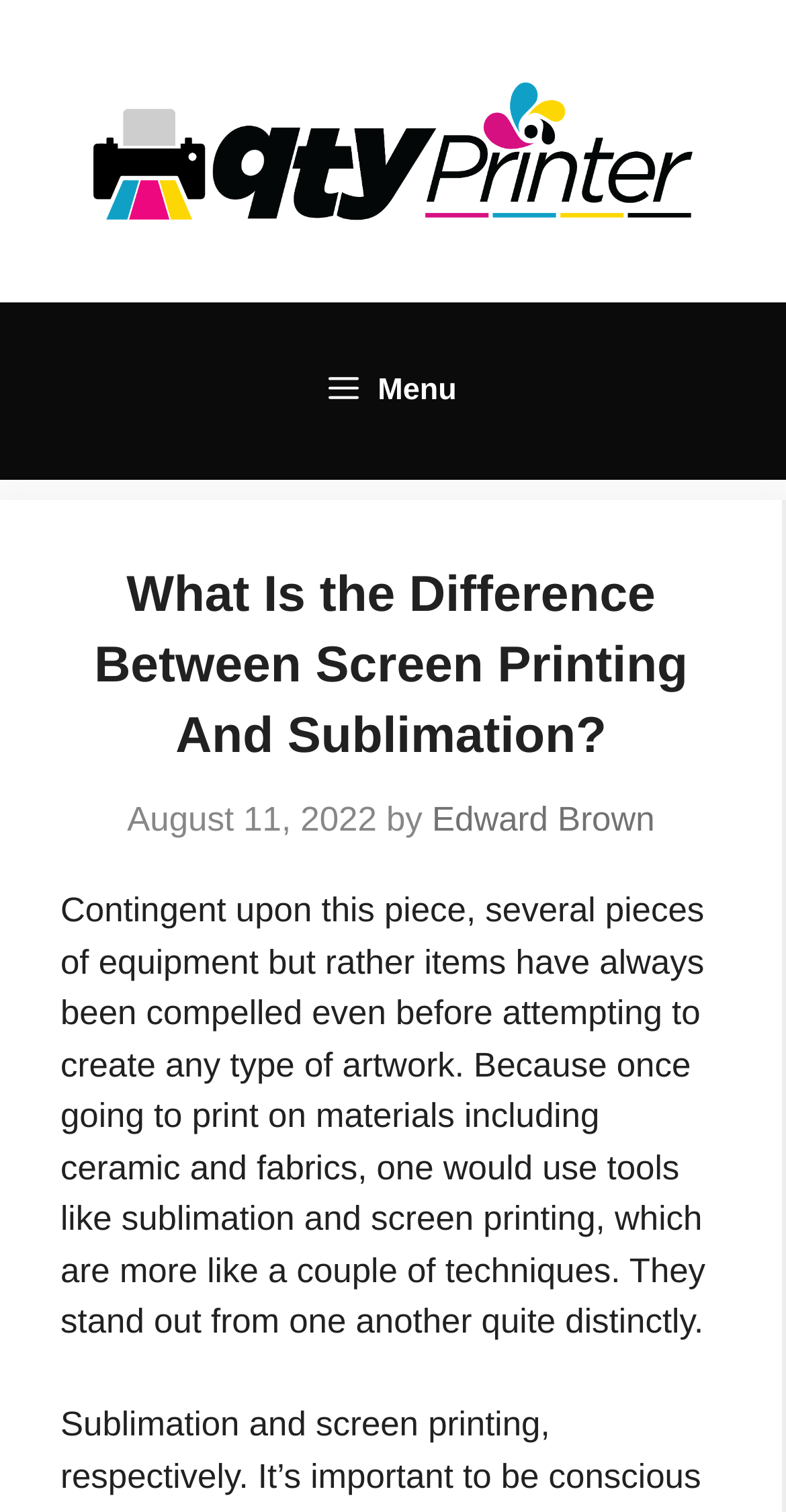Examine the image and give a thorough answer to the following question:
What is the date of the article?

I found the date of the article by looking at the time element in the header section, which contains the static text 'August 11, 2022'.